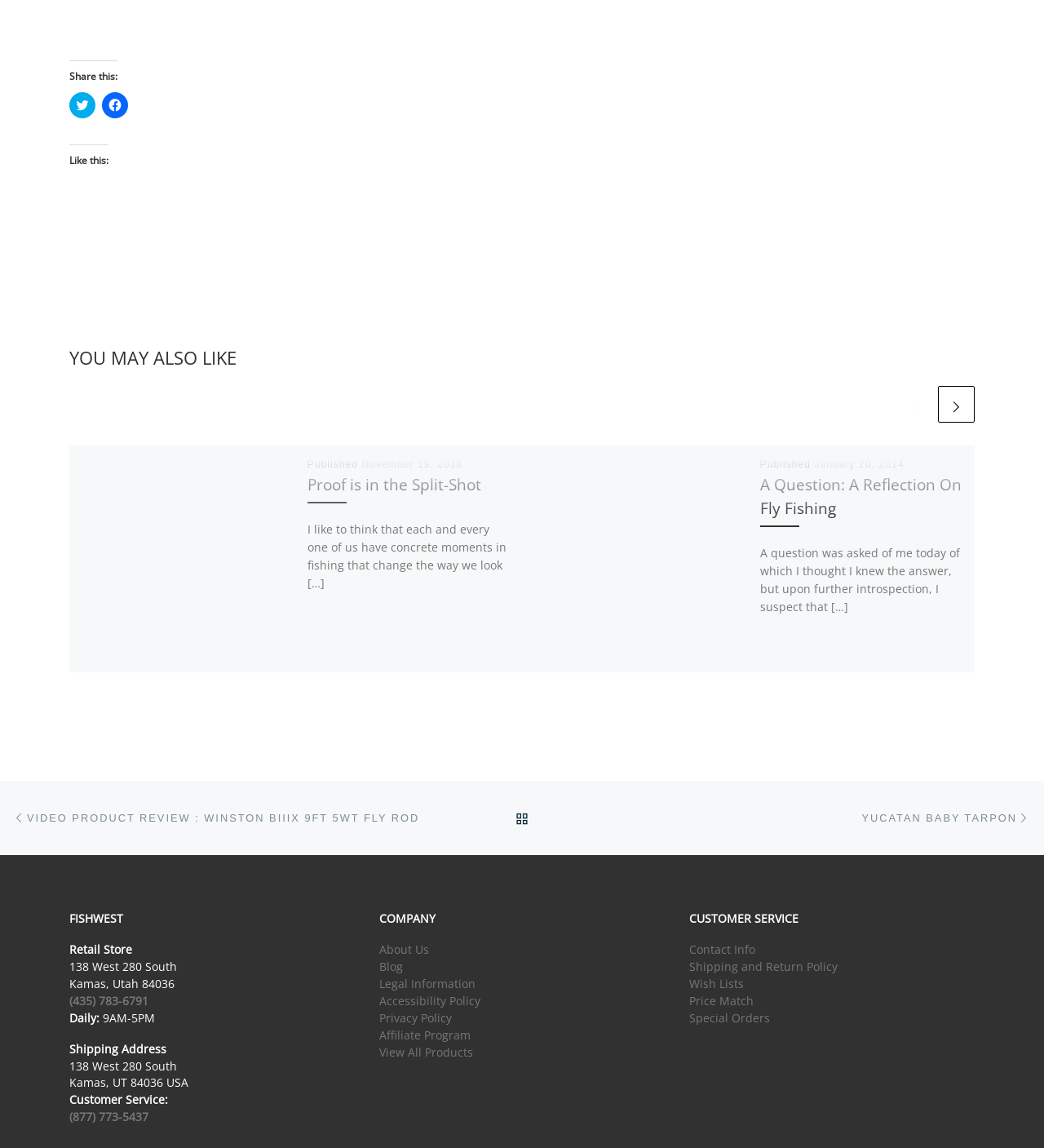Determine the coordinates of the bounding box for the clickable area needed to execute this instruction: "Read the article 'Proof is in the Split-Shot'".

[0.294, 0.412, 0.461, 0.432]